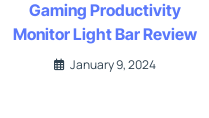When was the review published?
Based on the image, answer the question with as much detail as possible.

The date 'January 9, 2024' is mentioned below the title, which provides context for the relevance and timeliness of the information. It indicates when the review was published.